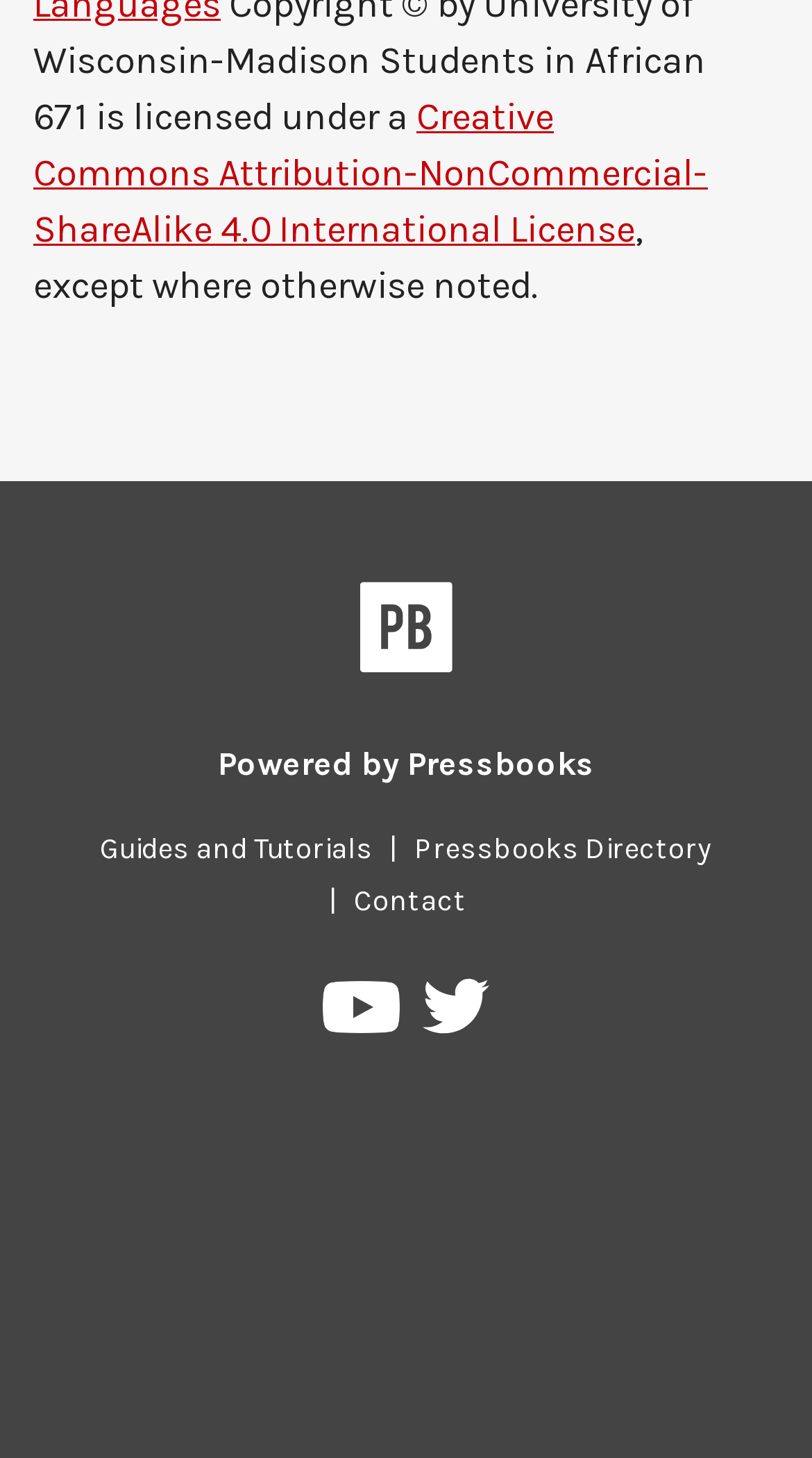Answer the following inquiry with a single word or phrase:
What is the name of the platform?

Pressbooks